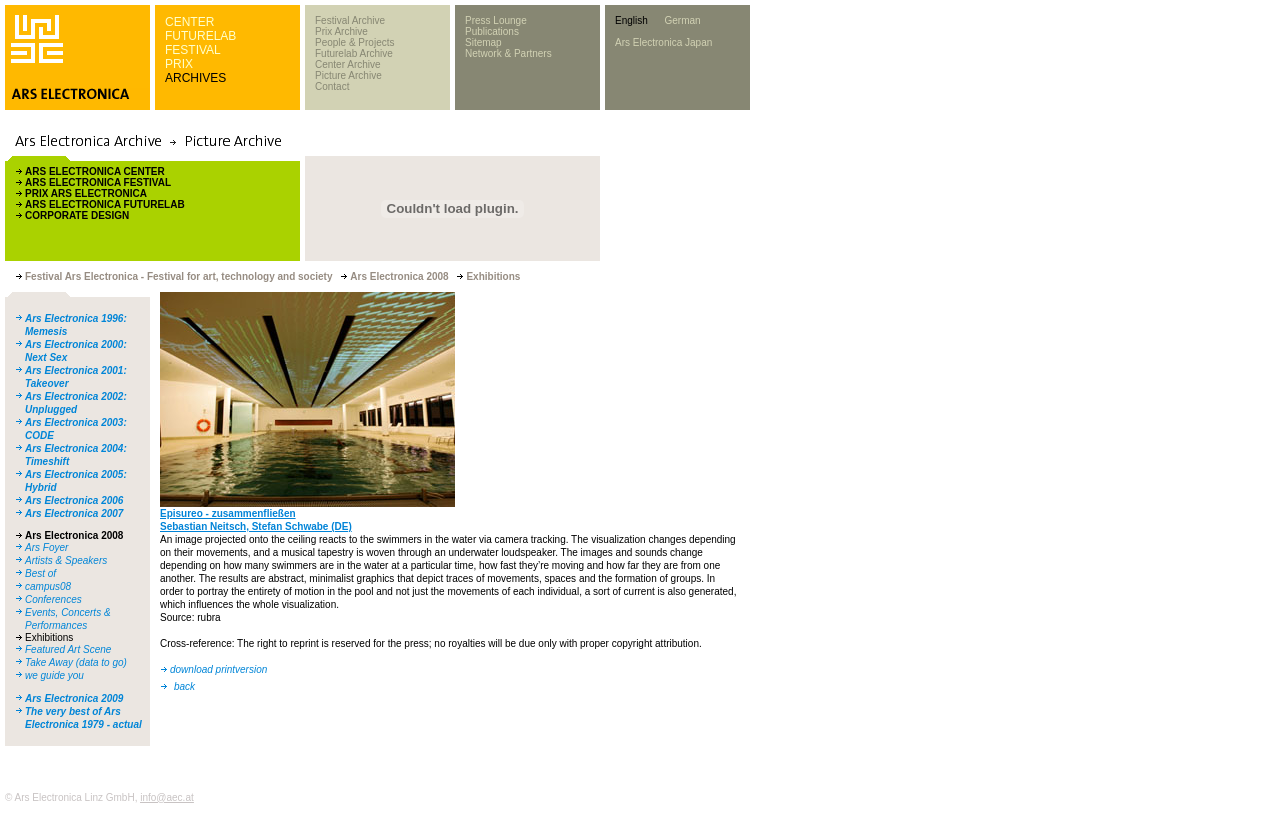Provide a short answer to the following question with just one word or phrase: What is the name of the lab?

Futurelab